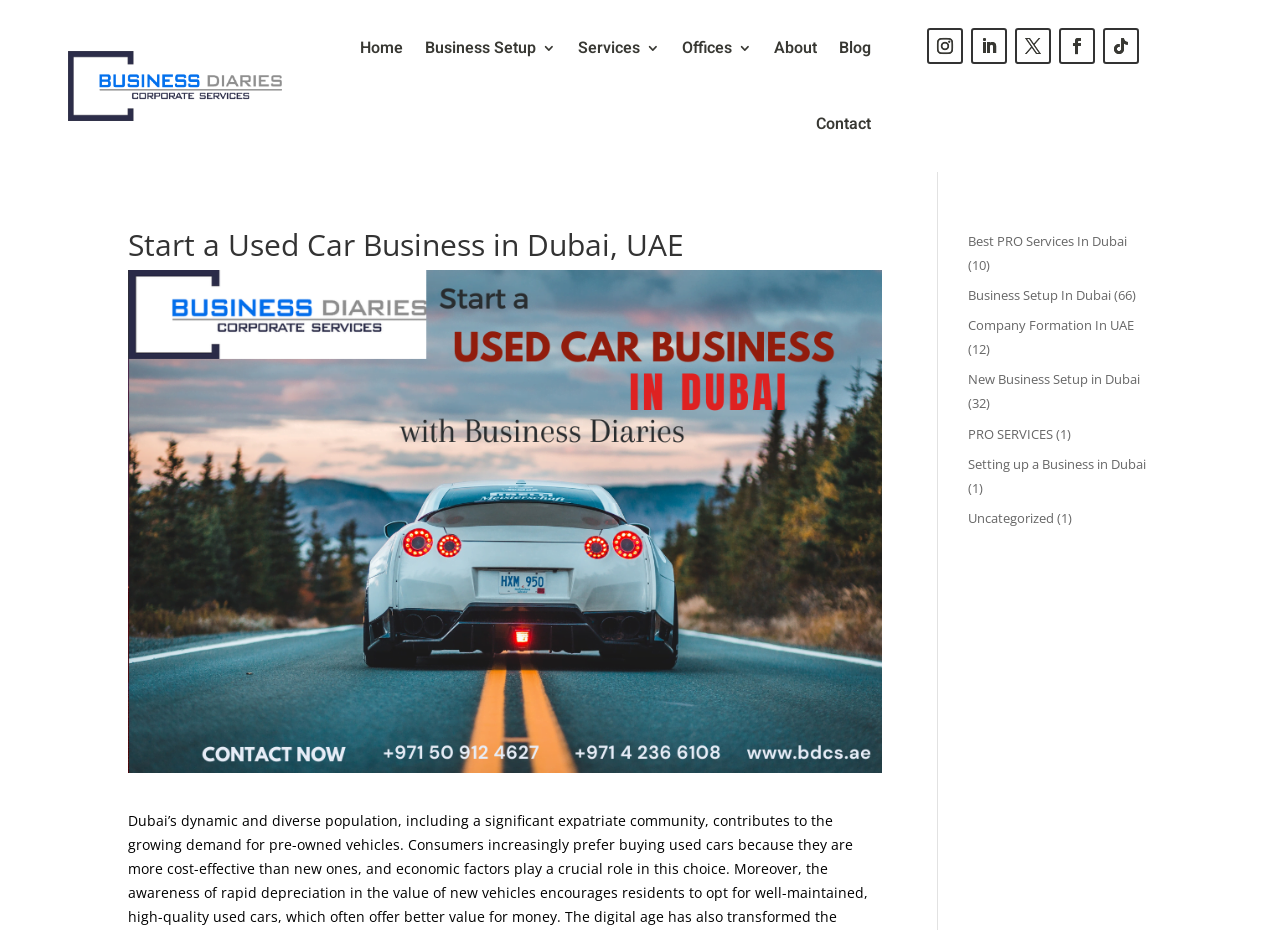Based on the element description: "Follow", identify the bounding box coordinates for this UI element. The coordinates must be four float numbers between 0 and 1, listed as [left, top, right, bottom].

[0.793, 0.03, 0.821, 0.069]